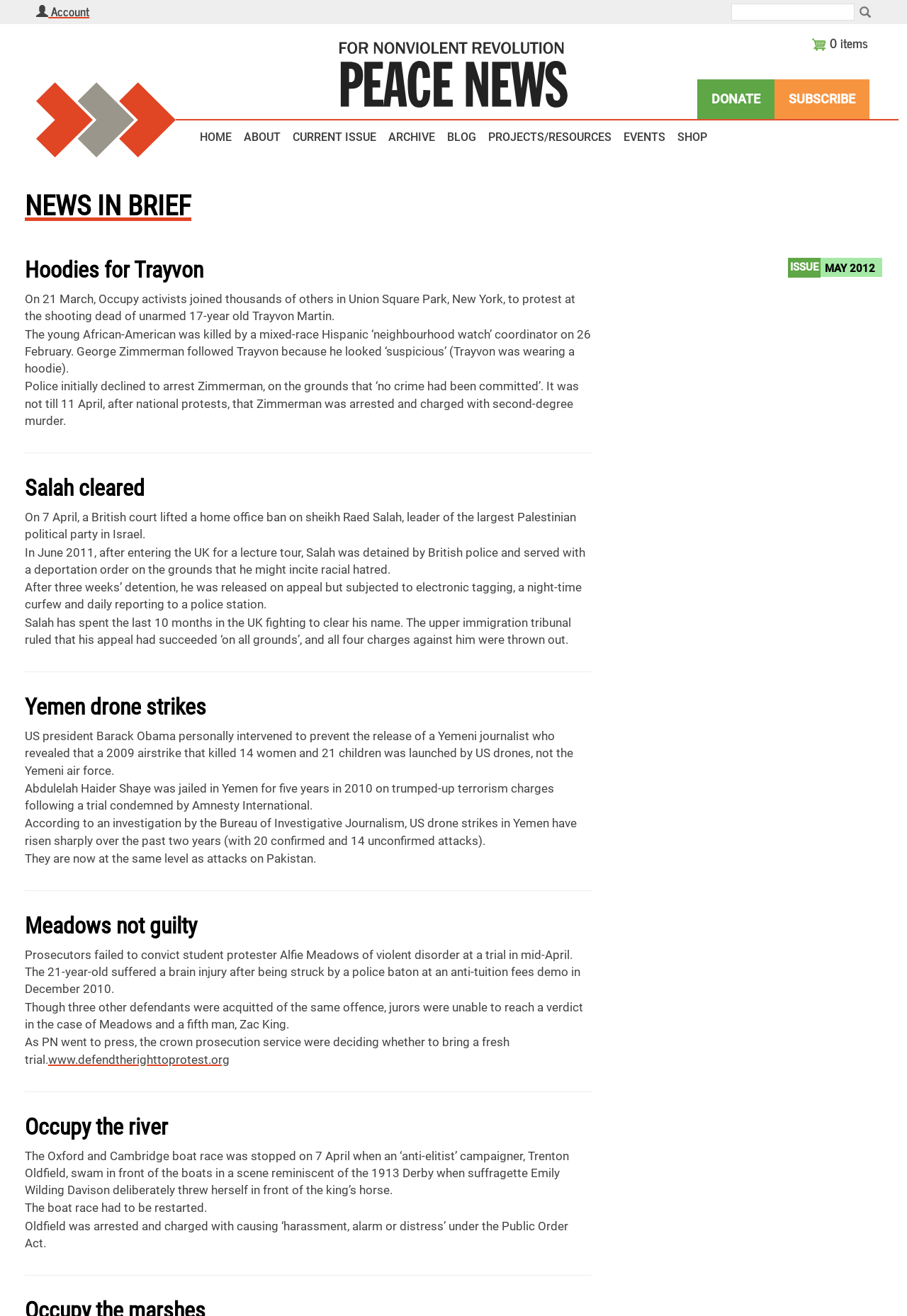Identify the bounding box coordinates of the clickable section necessary to follow the following instruction: "Go to account page". The coordinates should be presented as four float numbers from 0 to 1, i.e., [left, top, right, bottom].

[0.04, 0.001, 0.099, 0.016]